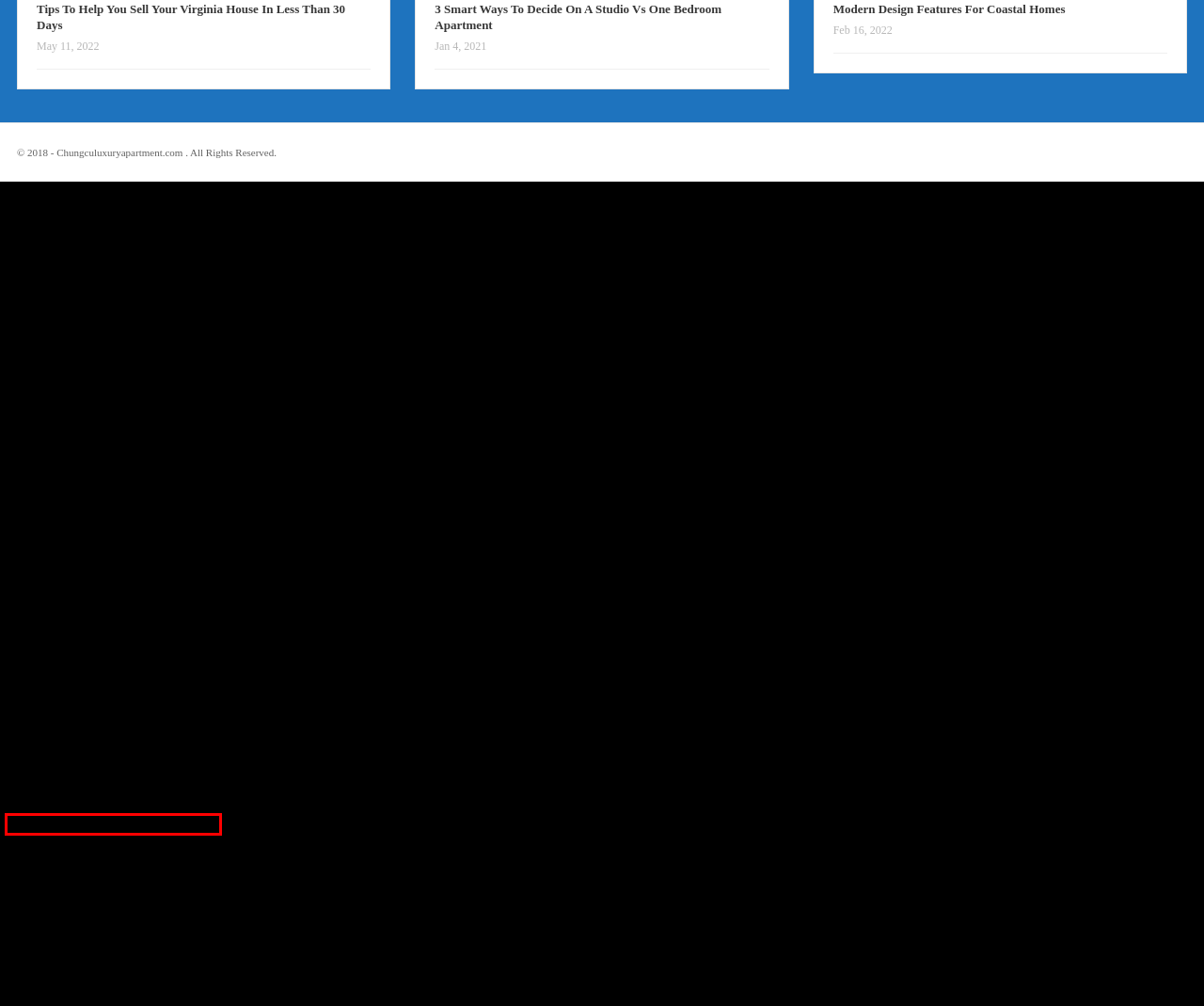You have received a screenshot of a webpage with a red bounding box indicating a UI element. Please determine the most fitting webpage description that matches the new webpage after clicking on the indicated element. The choices are:
A. Modern Design Features For Coastal Homes
B. Several Collections Of Out Door Furniture At A Mart
C. Buy Quality Furniture Items For Kids In Australia
D. Room-By-Room Unpacking Guide
E. 5 Tips When Remodeling Your Home
F. 3 Smart Ways To Decide On A Studio Vs One Bedroom Apartment
G. Rent
H. Tips To Help You Sell Your Virginia House In Less Than 30 Days

D